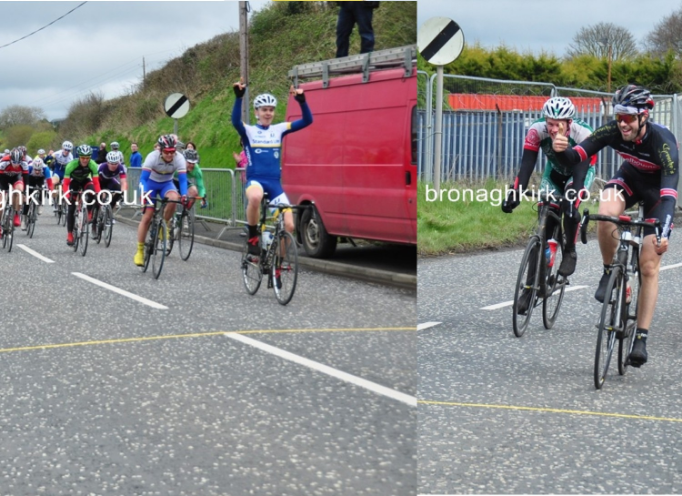How many cyclists are close to finishing on the right side of the image?
Look at the screenshot and respond with a single word or phrase.

Two